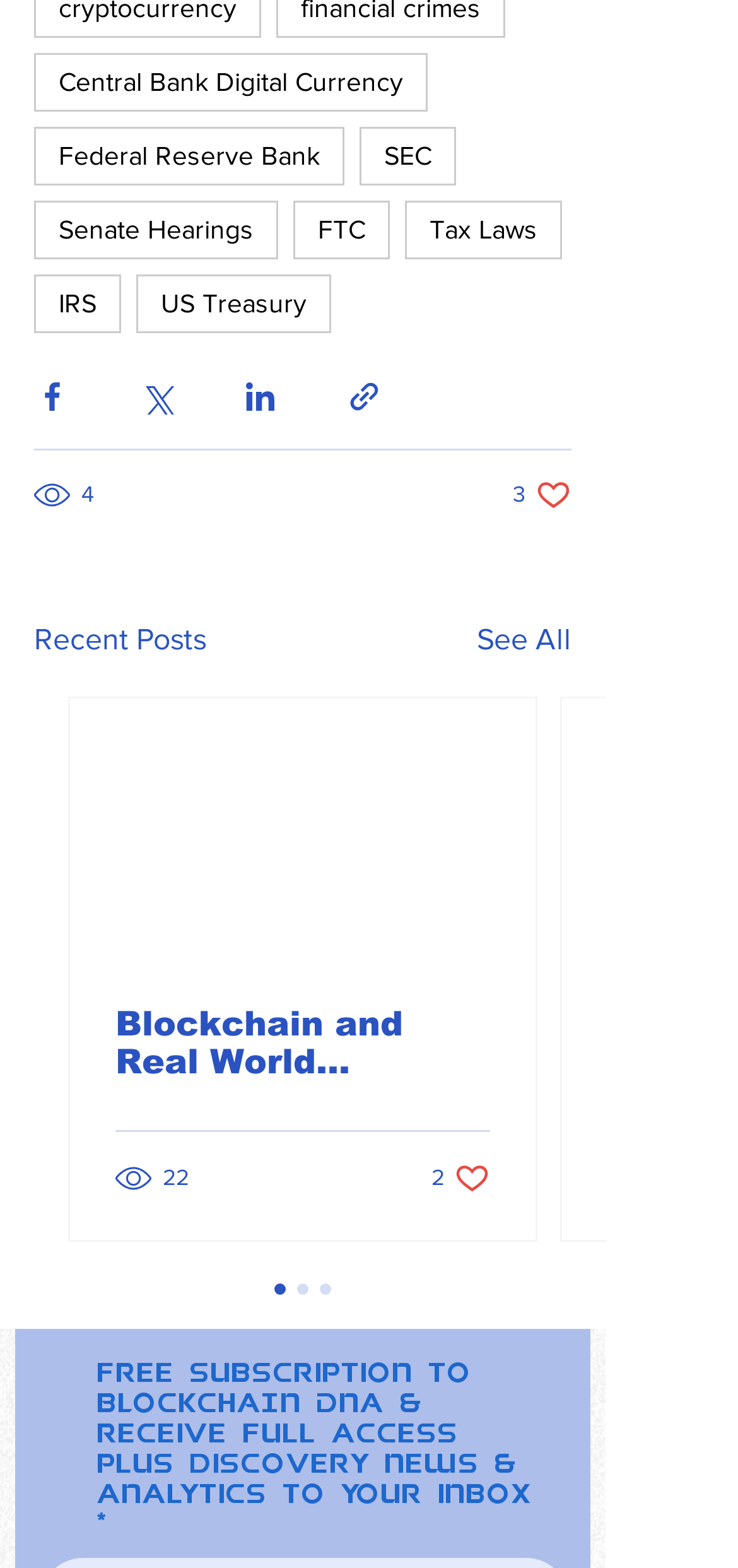What are the links in the top section?
Using the information from the image, provide a comprehensive answer to the question.

The top section of the webpage contains several links, including 'Central Bank Digital Currency', 'Federal Reserve Bank', 'SEC', 'Senate Hearings', 'FTC', 'Tax Laws', 'IRS', and 'US Treasury'. These links are likely related to financial institutions and regulatory bodies.